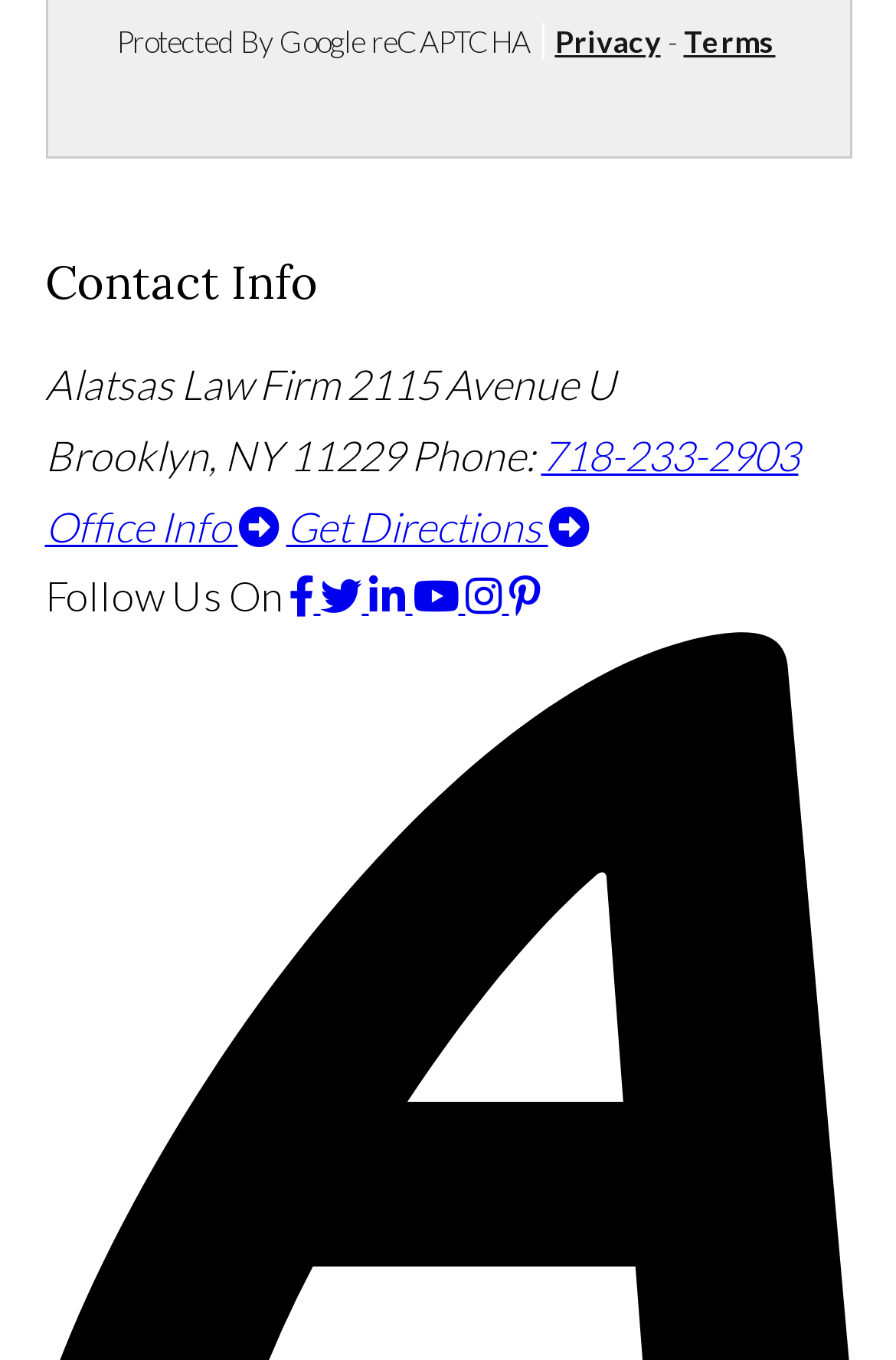Identify the bounding box coordinates for the UI element described as: "Terms".

[0.763, 0.017, 0.865, 0.044]